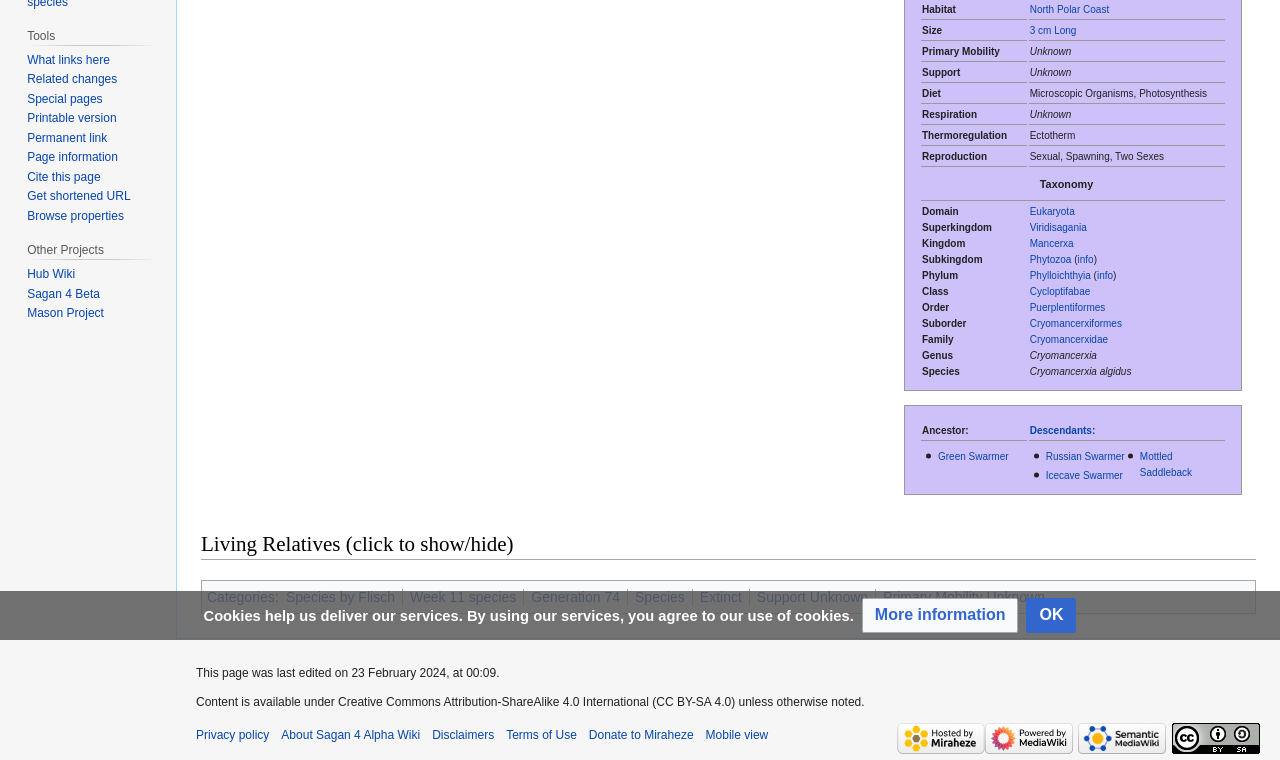Given the following UI element description: "alt="Powered by Semantic MediaWiki"", find the bounding box coordinates in the webpage screenshot.

[0.838, 0.961, 0.911, 0.979]